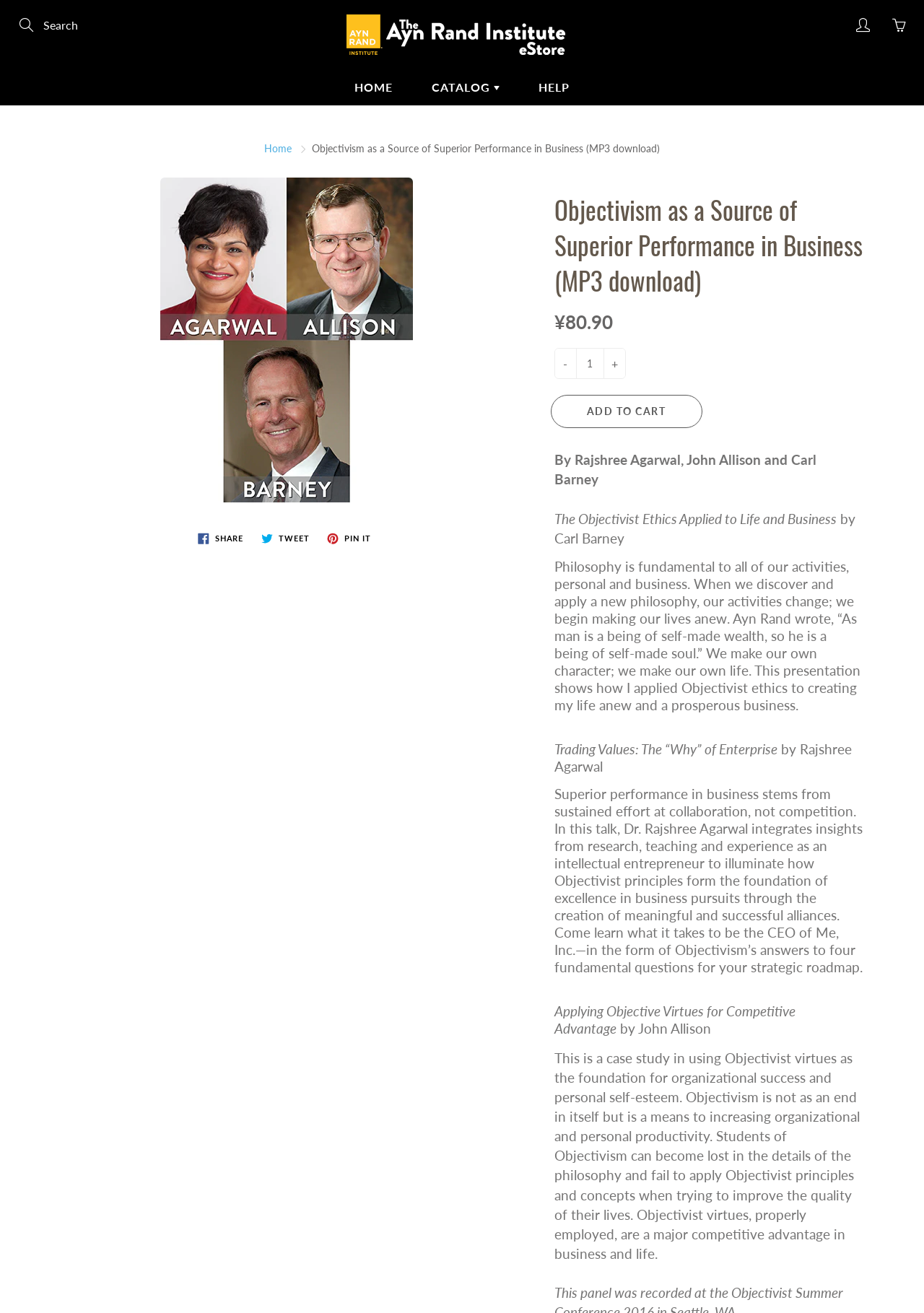Locate the bounding box coordinates of the clickable part needed for the task: "Search for products".

[0.016, 0.011, 0.211, 0.028]